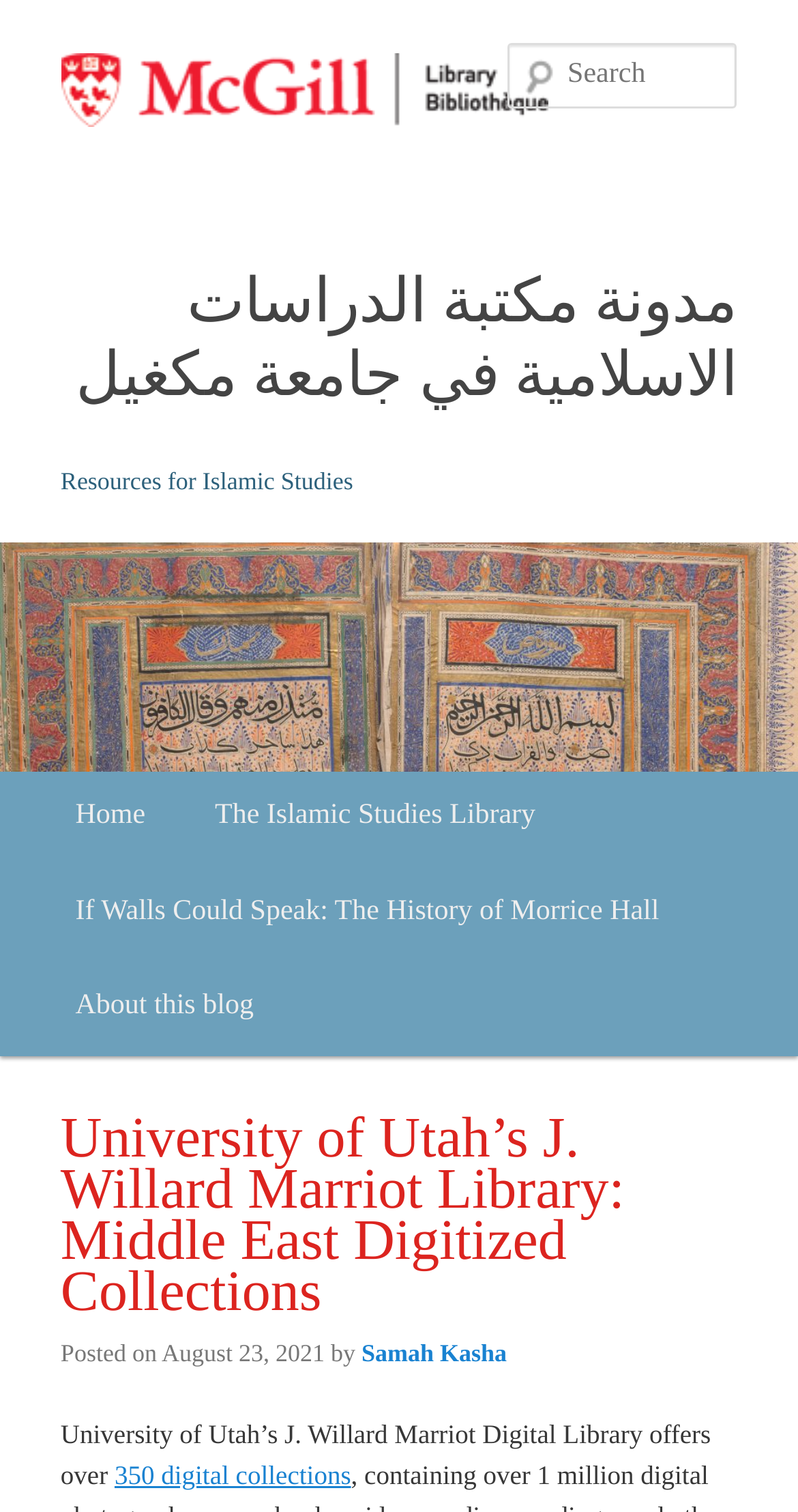Who is the author of the latest article?
Answer with a single word or short phrase according to what you see in the image.

Samah Kasha